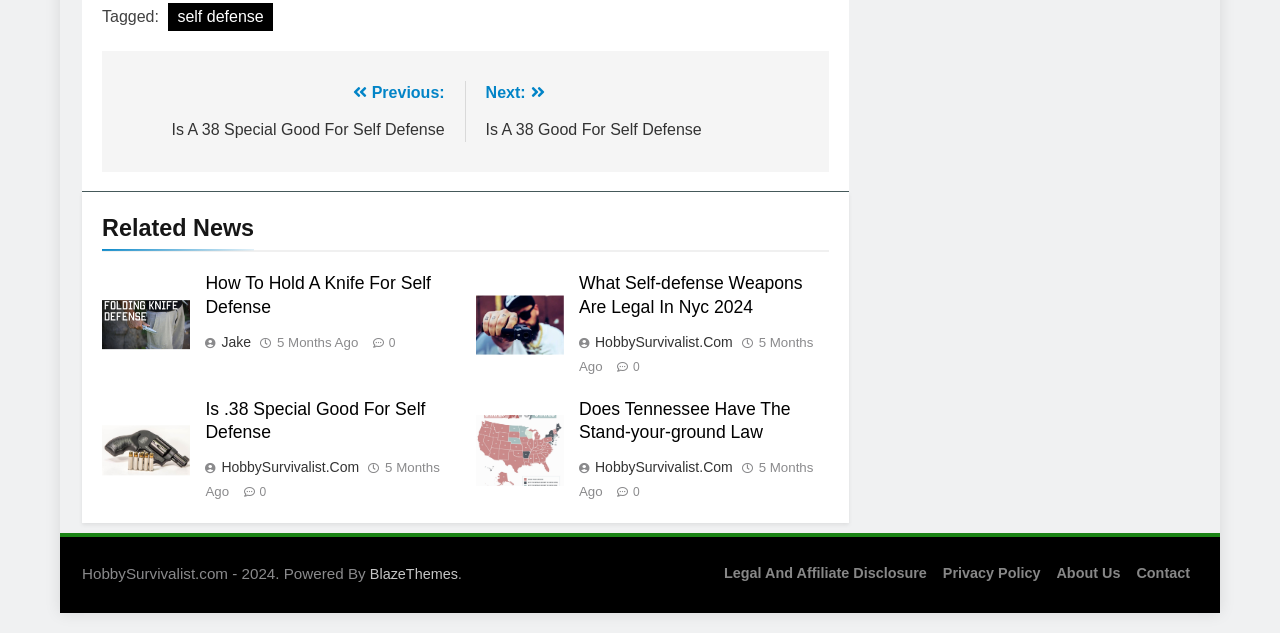Identify and provide the bounding box coordinates of the UI element described: "Legal and Affiliate Disclosure". The coordinates should be formatted as [left, top, right, bottom], with each number being a float between 0 and 1.

[0.566, 0.893, 0.724, 0.918]